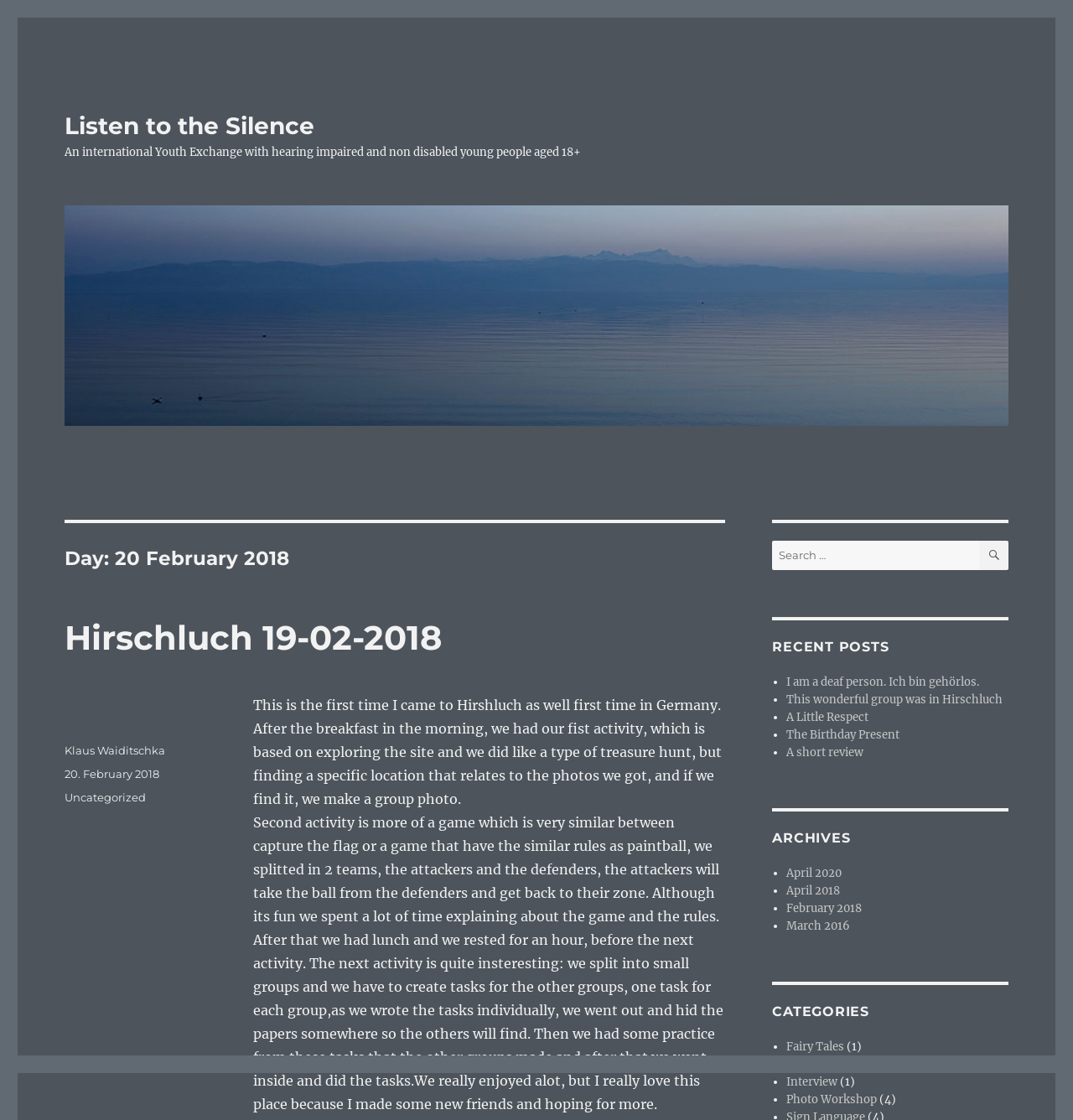Determine the bounding box coordinates of the clickable element to complete this instruction: "Search for something". Provide the coordinates in the format of four float numbers between 0 and 1, [left, top, right, bottom].

[0.72, 0.482, 0.94, 0.509]